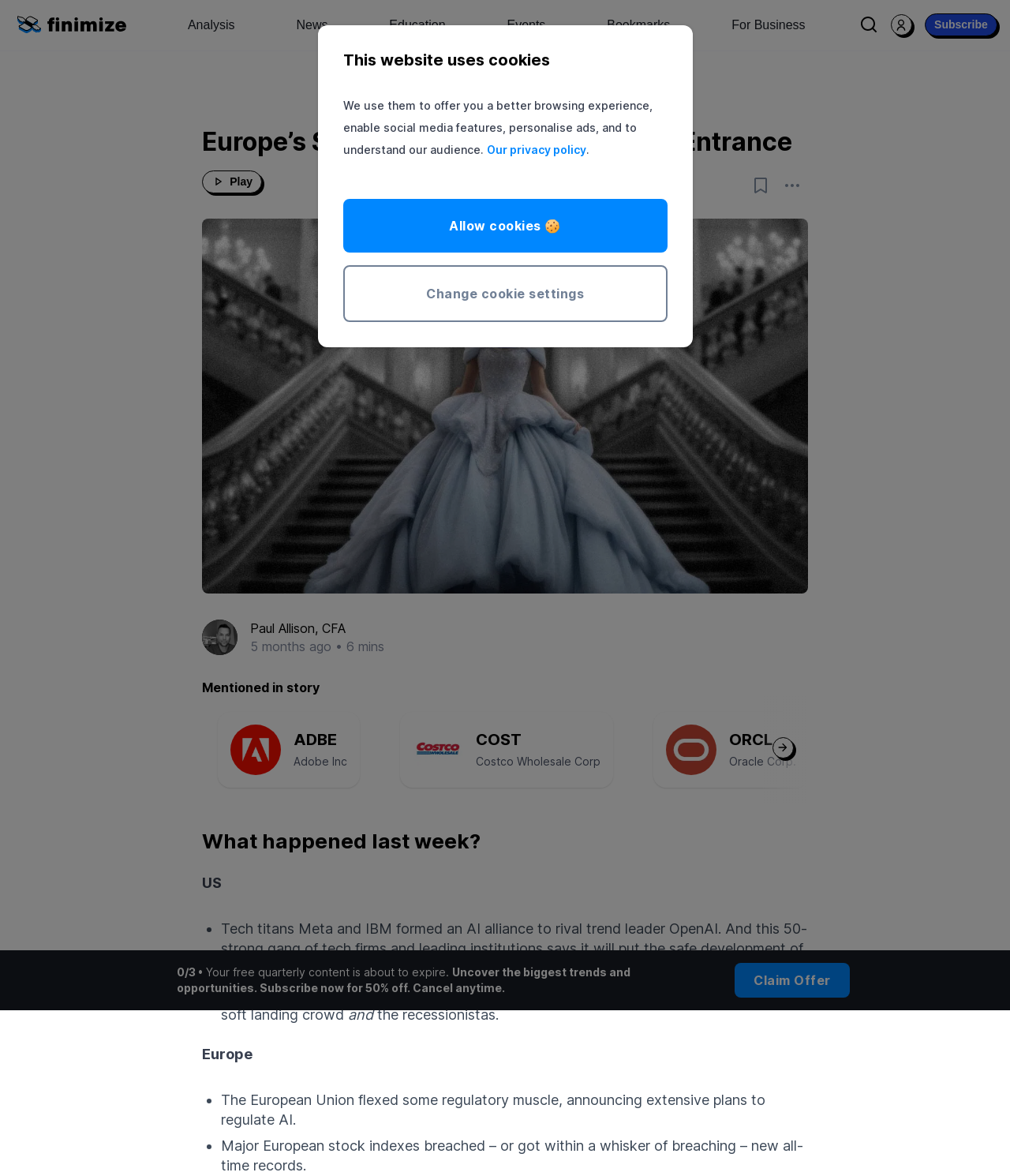Please find the bounding box coordinates of the clickable region needed to complete the following instruction: "Play the video". The bounding box coordinates must consist of four float numbers between 0 and 1, i.e., [left, top, right, bottom].

[0.2, 0.145, 0.26, 0.164]